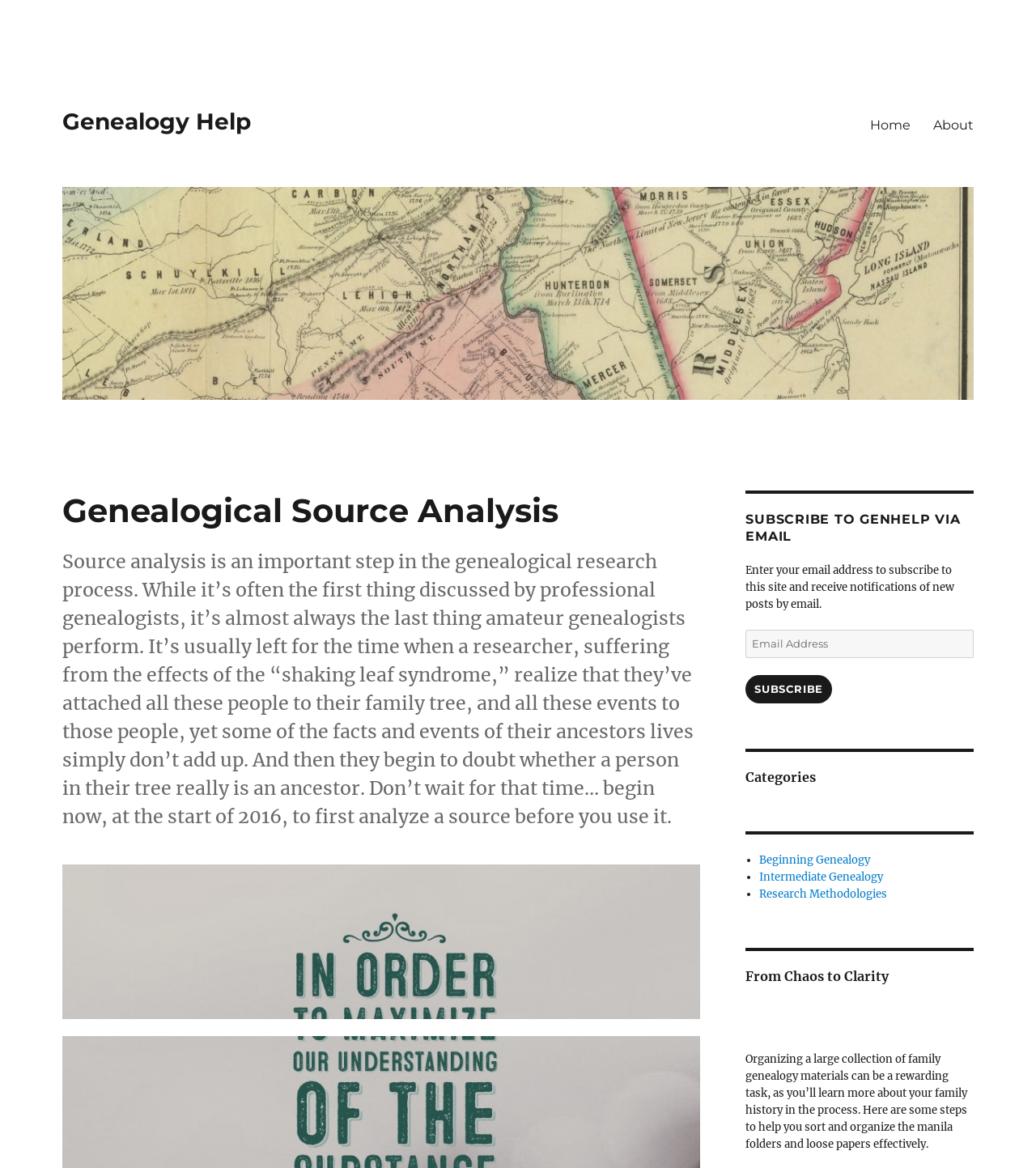Determine the bounding box coordinates for the area you should click to complete the following instruction: "Click on the 'About' link".

[0.89, 0.092, 0.951, 0.121]